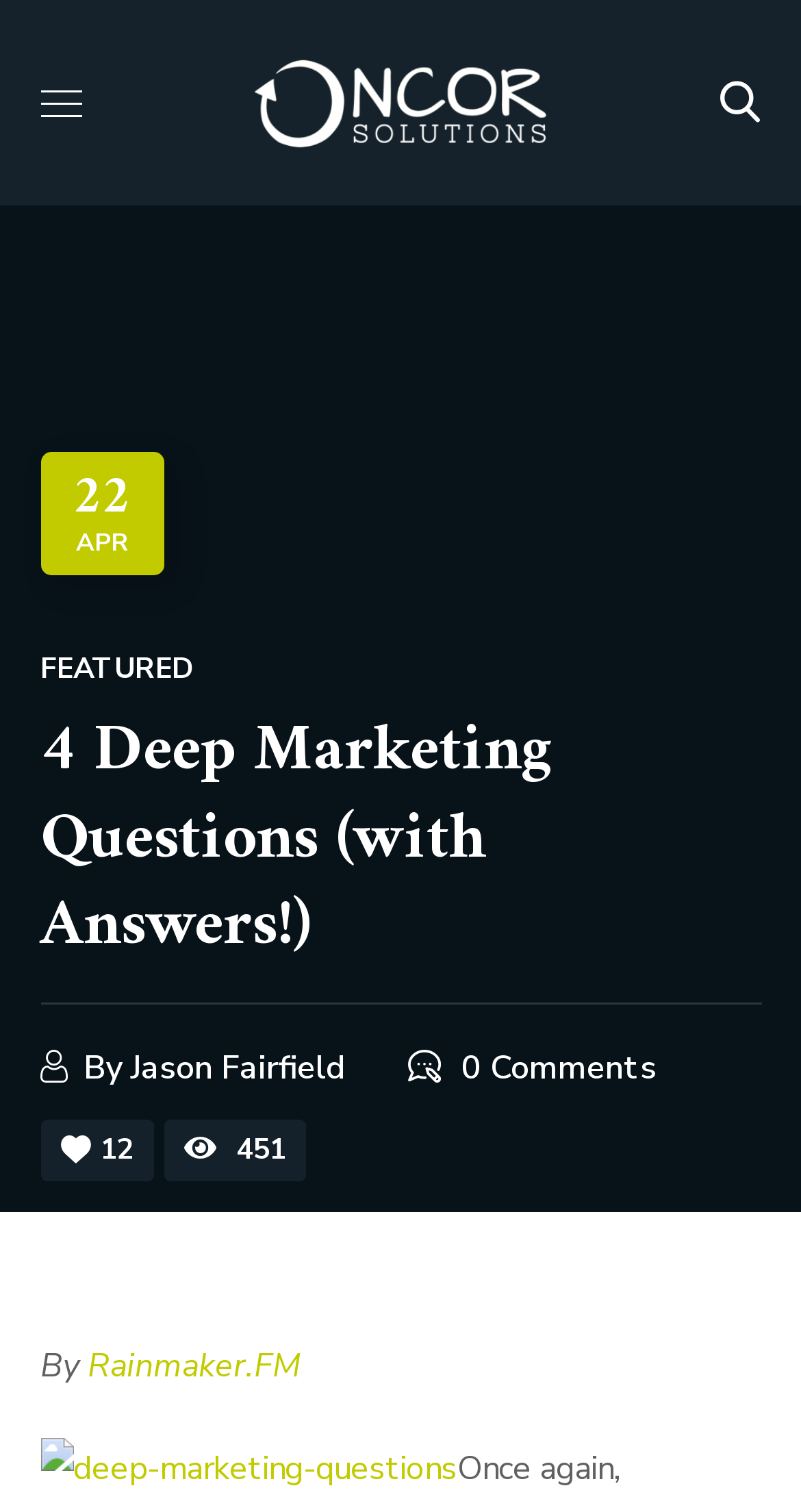From the element description Featured, predict the bounding box coordinates of the UI element. The coordinates must be specified in the format (top-left x, top-left y, bottom-right x, bottom-right y) and should be within the 0 to 1 range.

[0.05, 0.425, 0.242, 0.461]